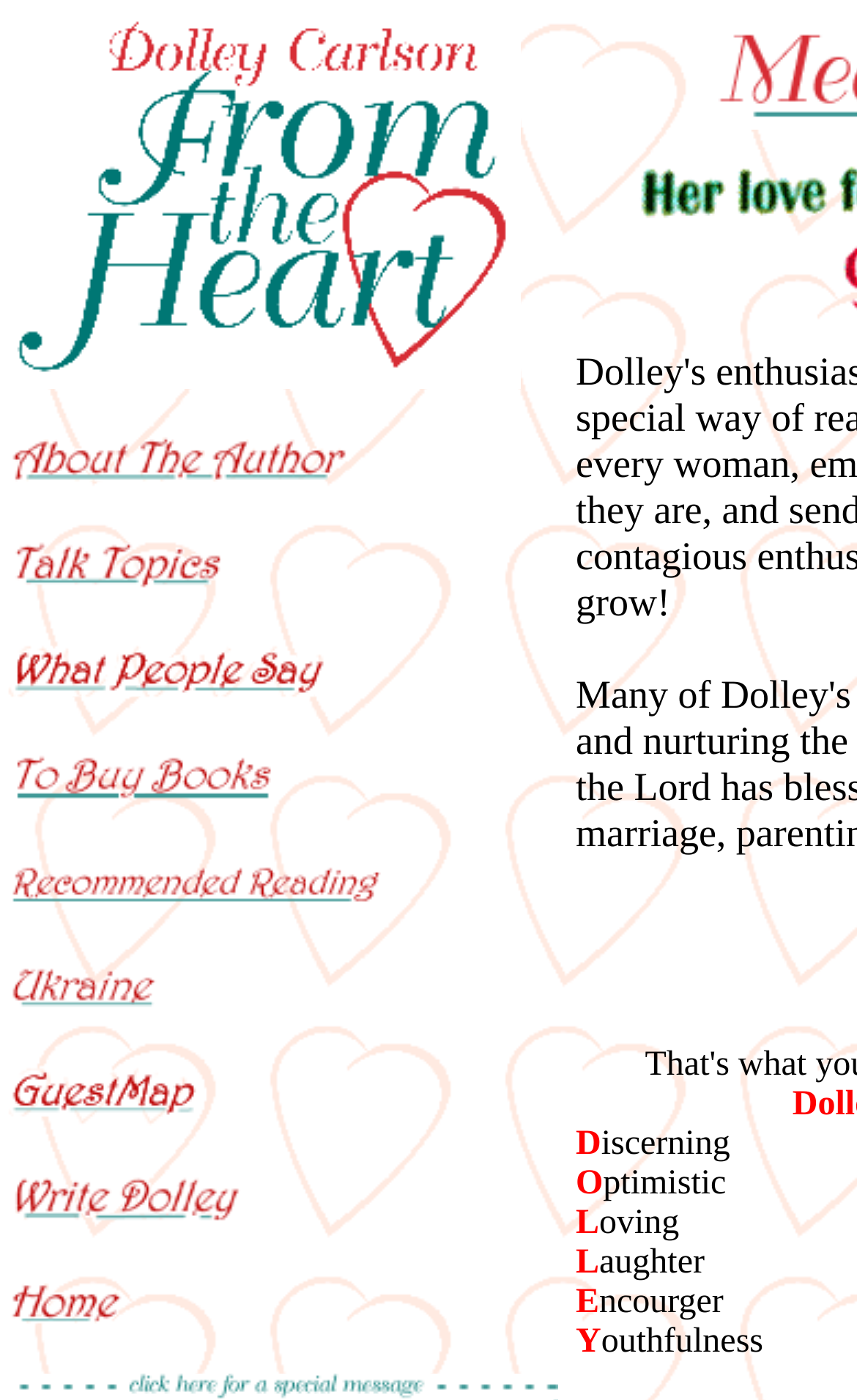What is the text next to the last link?
Based on the visual details in the image, please answer the question thoroughly.

I checked the StaticText elements under the last link and found the text 'Youthfulness' next to it.